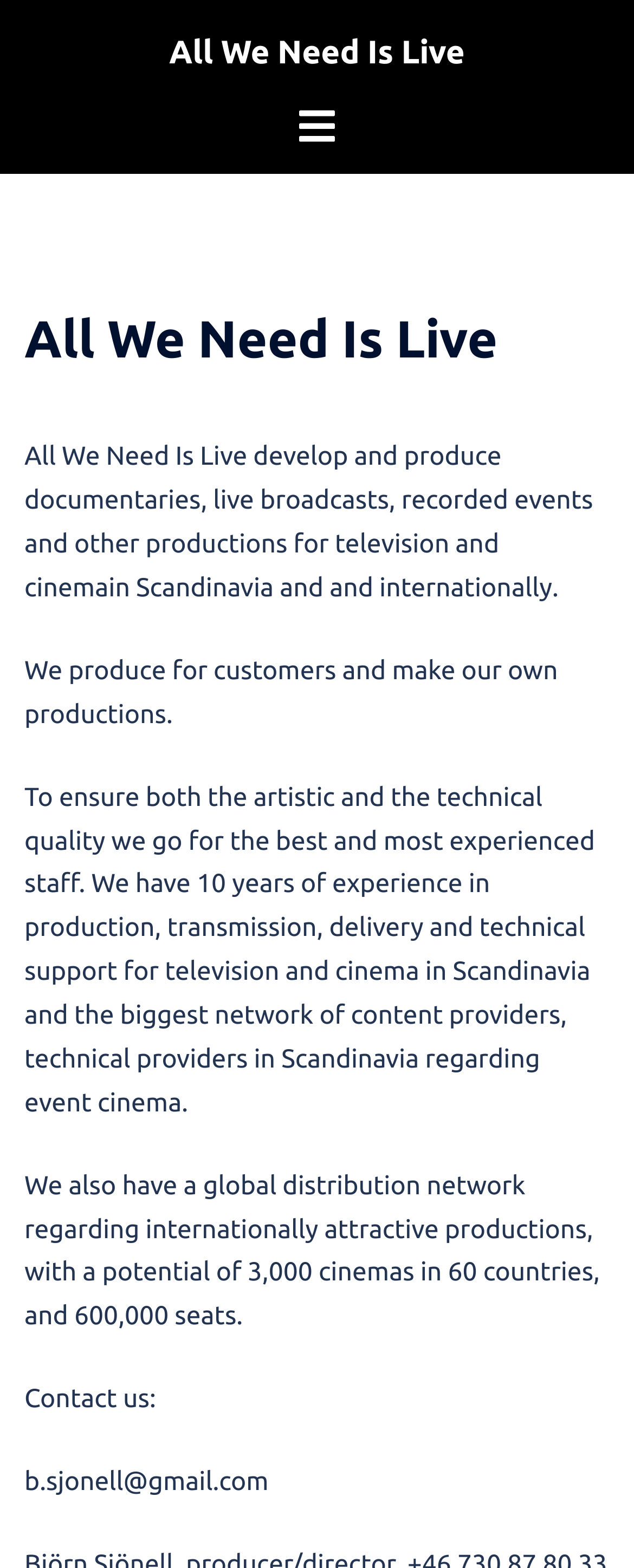Identify the main heading of the webpage and provide its text content.

All We Need Is Live